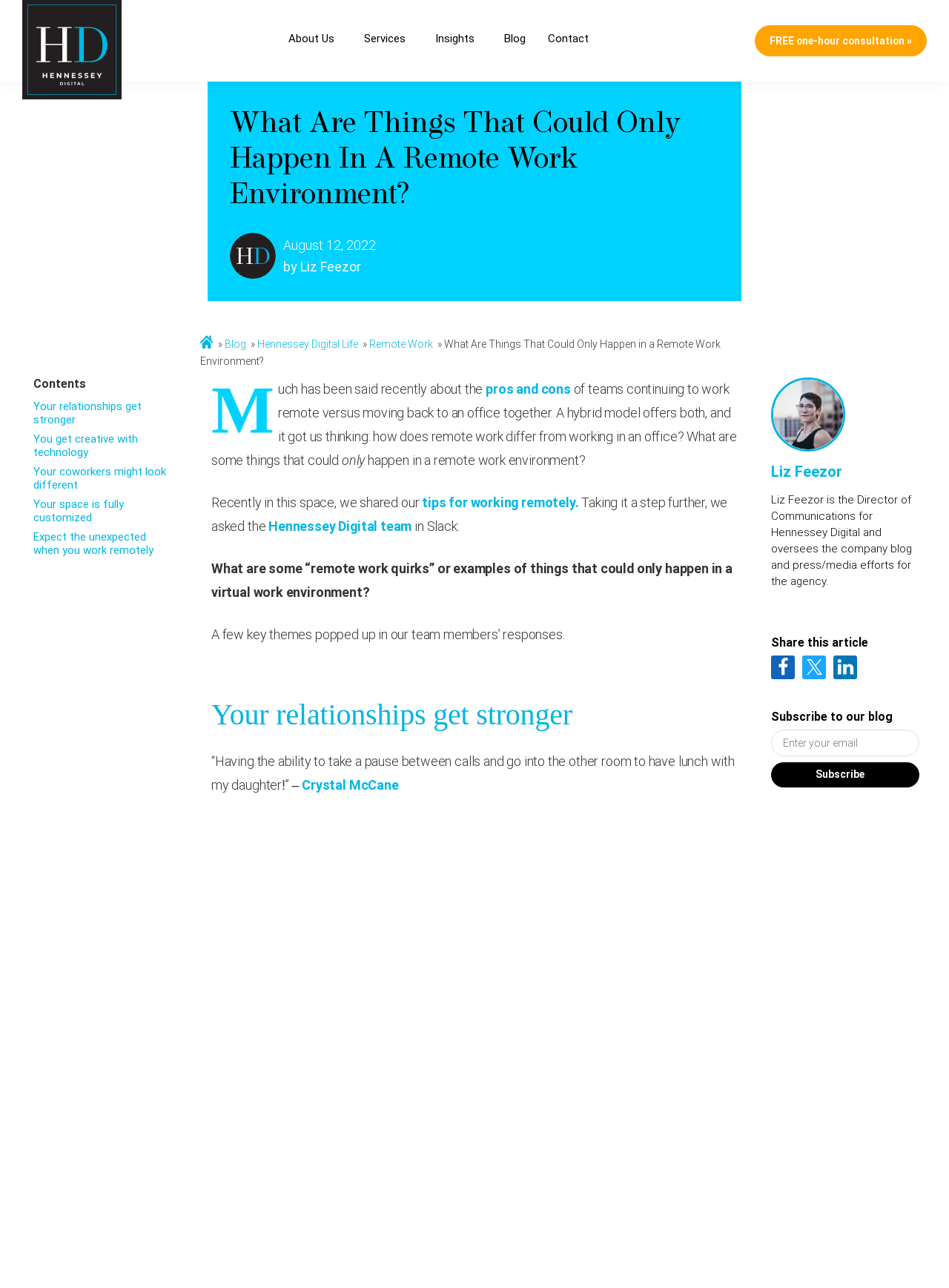Provide a thorough description of the webpage's content and layout.

This webpage is about the unique experiences and quirks of working in a remote work environment. At the top, there is a navigation menu with links to "About Us", "Services", "Insights", "Blog", and "Contact". Below the menu, there is a heading that reads "What Are Things That Could Only Happen In A Remote Work Environment?" followed by an image of the Hennessey Digital logo.

The main content of the page is divided into sections. The first section has a heading "What Are Things That Could Only Happen in a Remote Work Environment?" and a brief introduction to the topic. Below the introduction, there are several links to related topics, including "Blog", "Hennessey Digital Life", and "Remote Work".

The next section is titled "Contents" and has a list of subheadings, including "Your relationships get stronger", "You get creative with technology", "Your coworkers might look different", "Your space is fully customized", and "Expect the unexpected when you work remotely". Each subheading has a brief paragraph describing a unique aspect of remote work.

The main article continues with a discussion on the pros and cons of remote work versus working in an office. The author asks the question "What are some things that could only happen in a remote work environment?" and shares responses from the Hennessey Digital team. The responses are grouped into themes, including the ability to take breaks and spend time with family, getting creative with technology, and having a customized workspace.

Throughout the page, there are several images, including the Hennessey Digital logo, a photo of Liz Feezor, and social media sharing icons. There is also a call-to-action to subscribe to the company blog and a brief bio of Liz Feezor, the Director of Communications for Hennessey Digital.